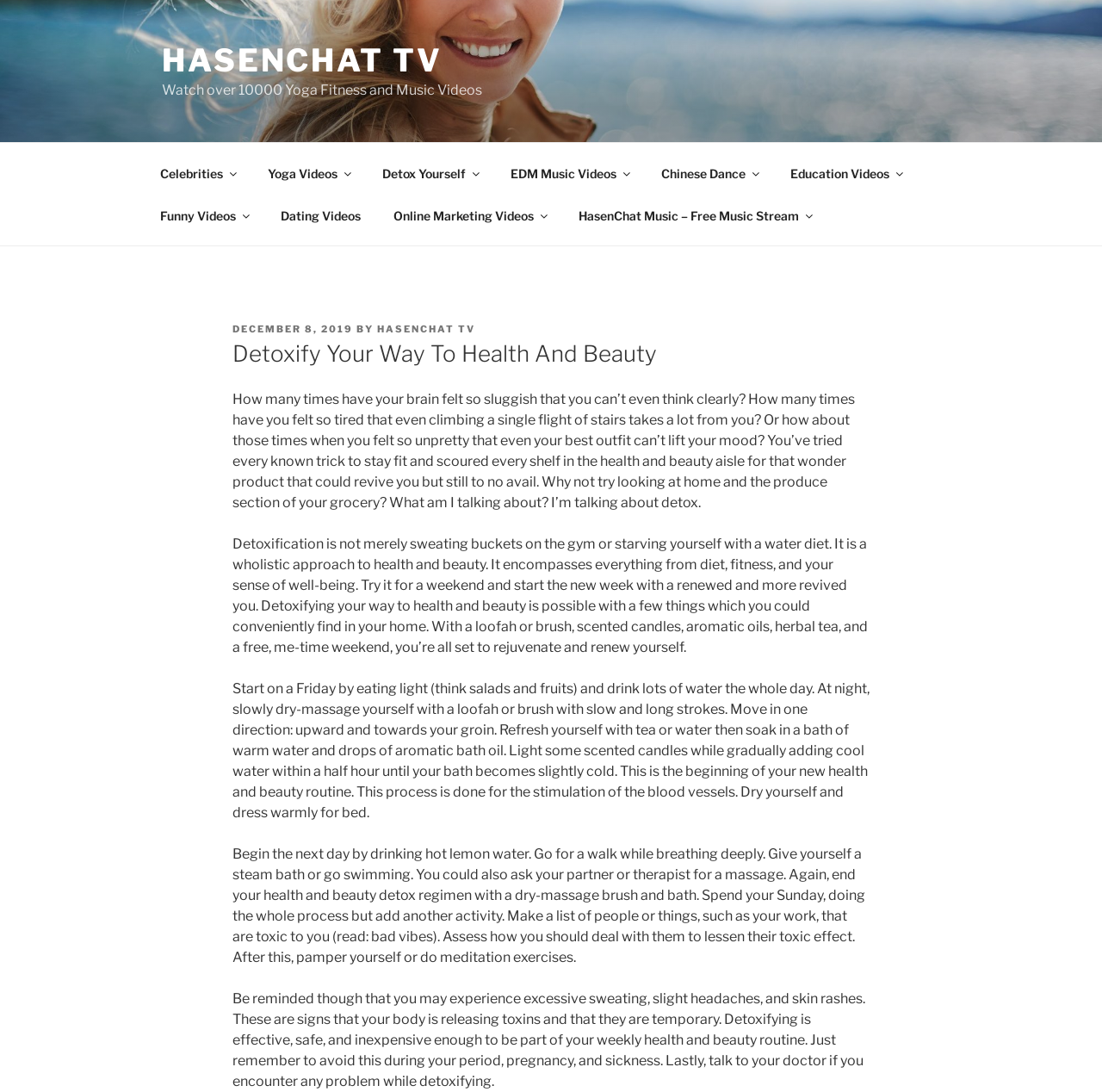Identify the bounding box coordinates for the UI element described as: "Celebrities".

[0.131, 0.139, 0.225, 0.178]